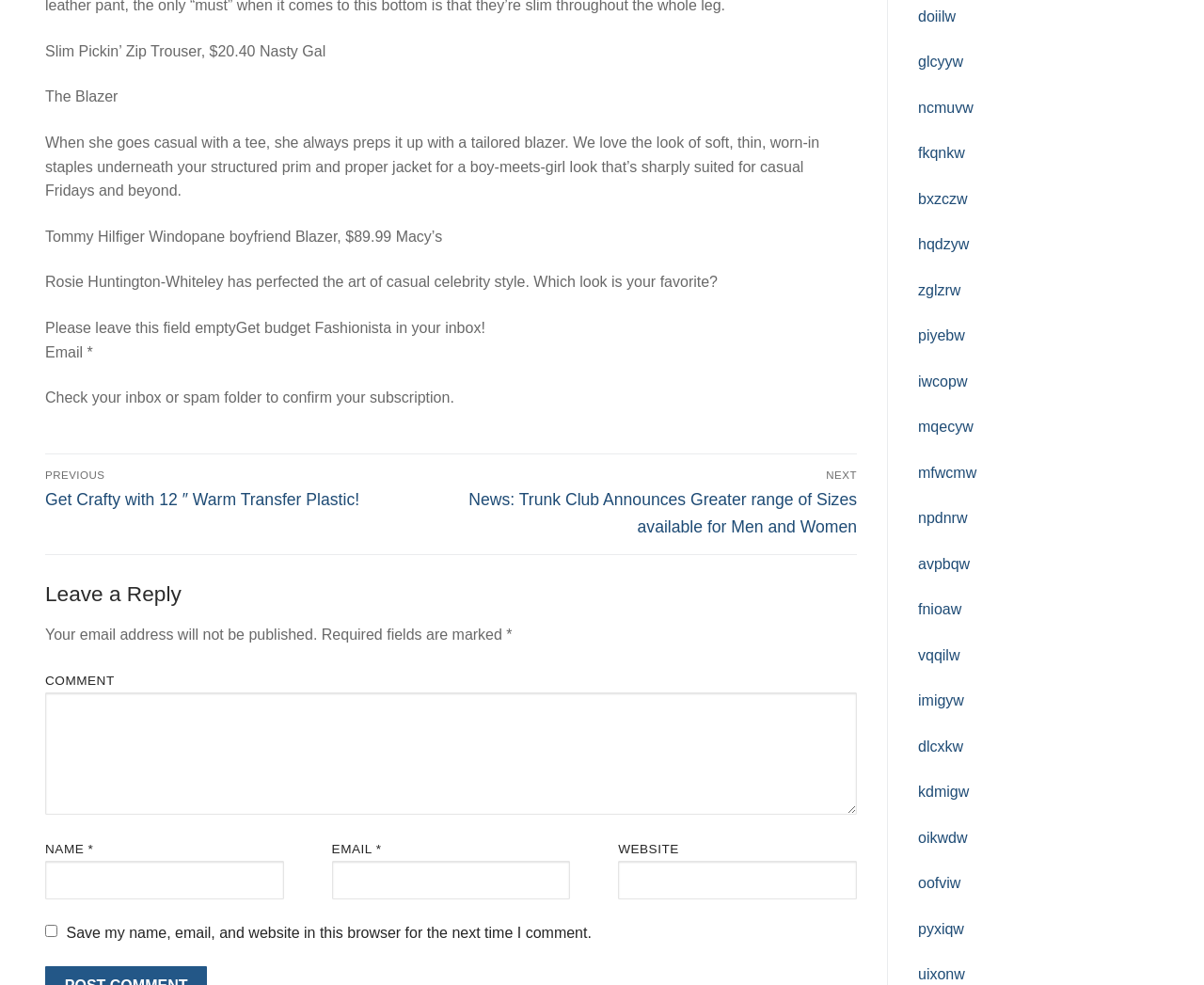Specify the bounding box coordinates for the region that must be clicked to perform the given instruction: "Enter email address".

[0.038, 0.874, 0.474, 0.913]